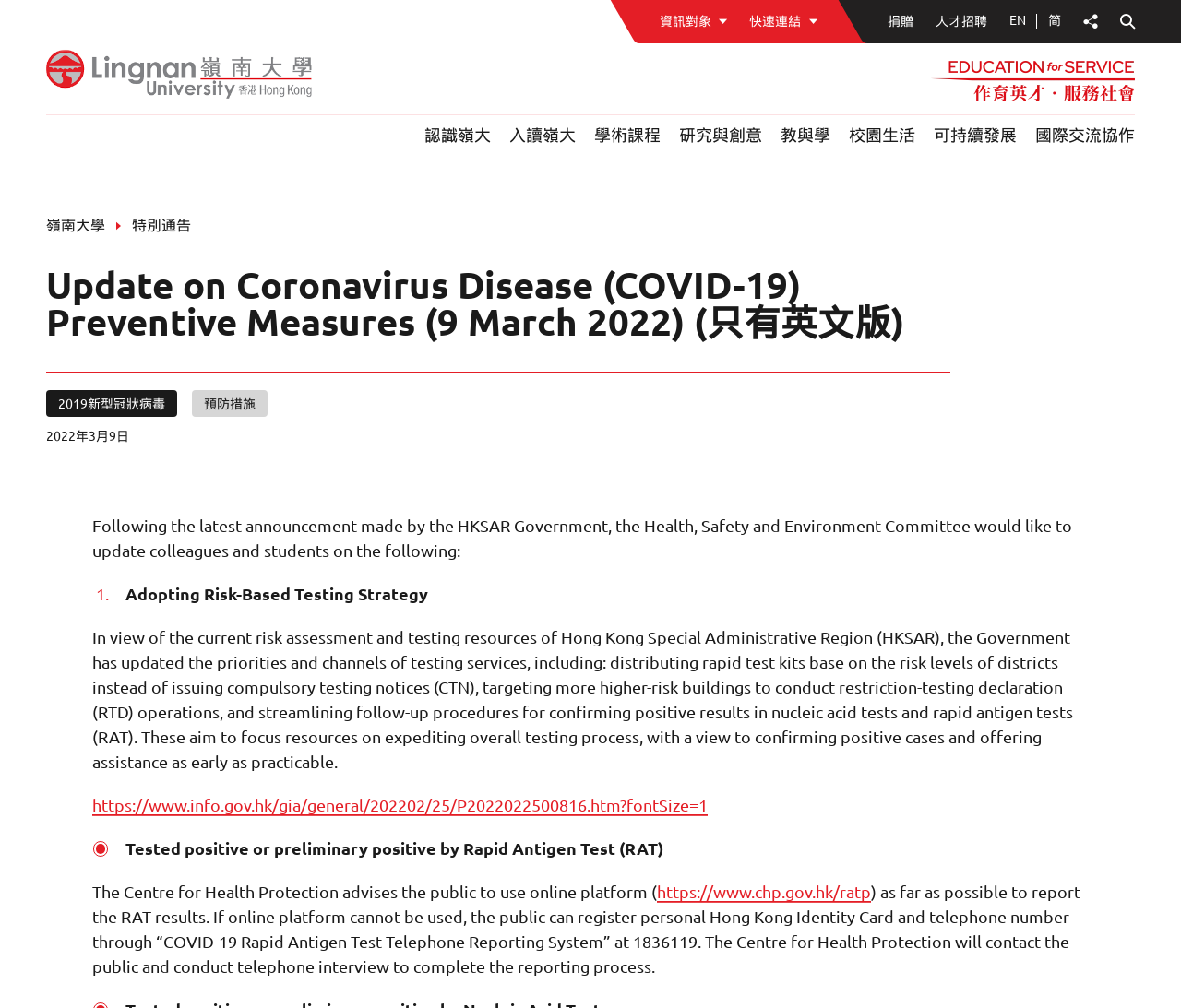Please analyze the image and provide a thorough answer to the question:
What is the purpose of distributing rapid test kits?

The text states that the Government has updated the priorities and channels of testing services, including distributing rapid test kits based on the risk levels of districts instead of issuing compulsory testing notices (CTN).